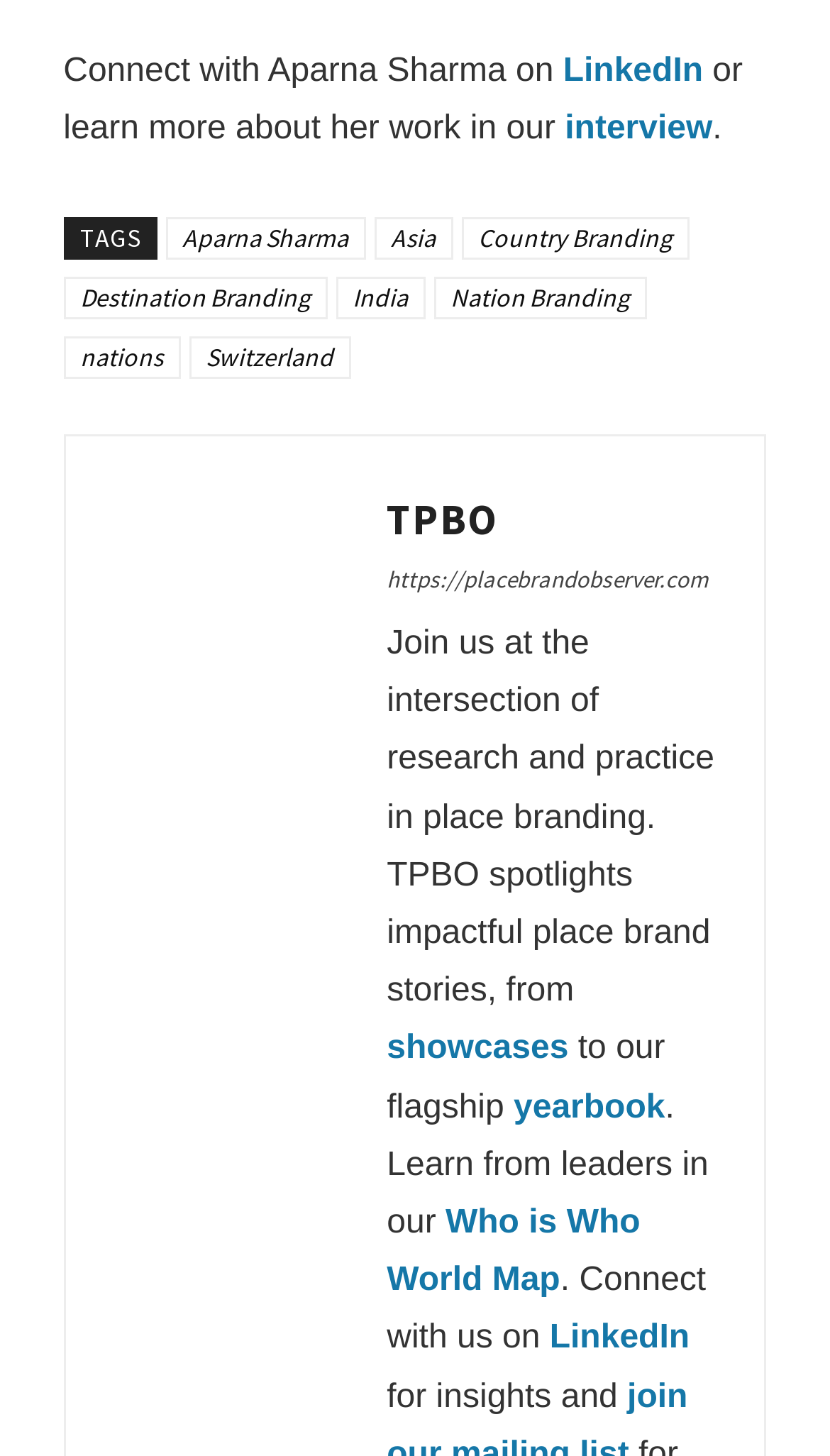Could you indicate the bounding box coordinates of the region to click in order to complete this instruction: "Connect with Aparna Sharma on LinkedIn".

[0.678, 0.036, 0.847, 0.061]